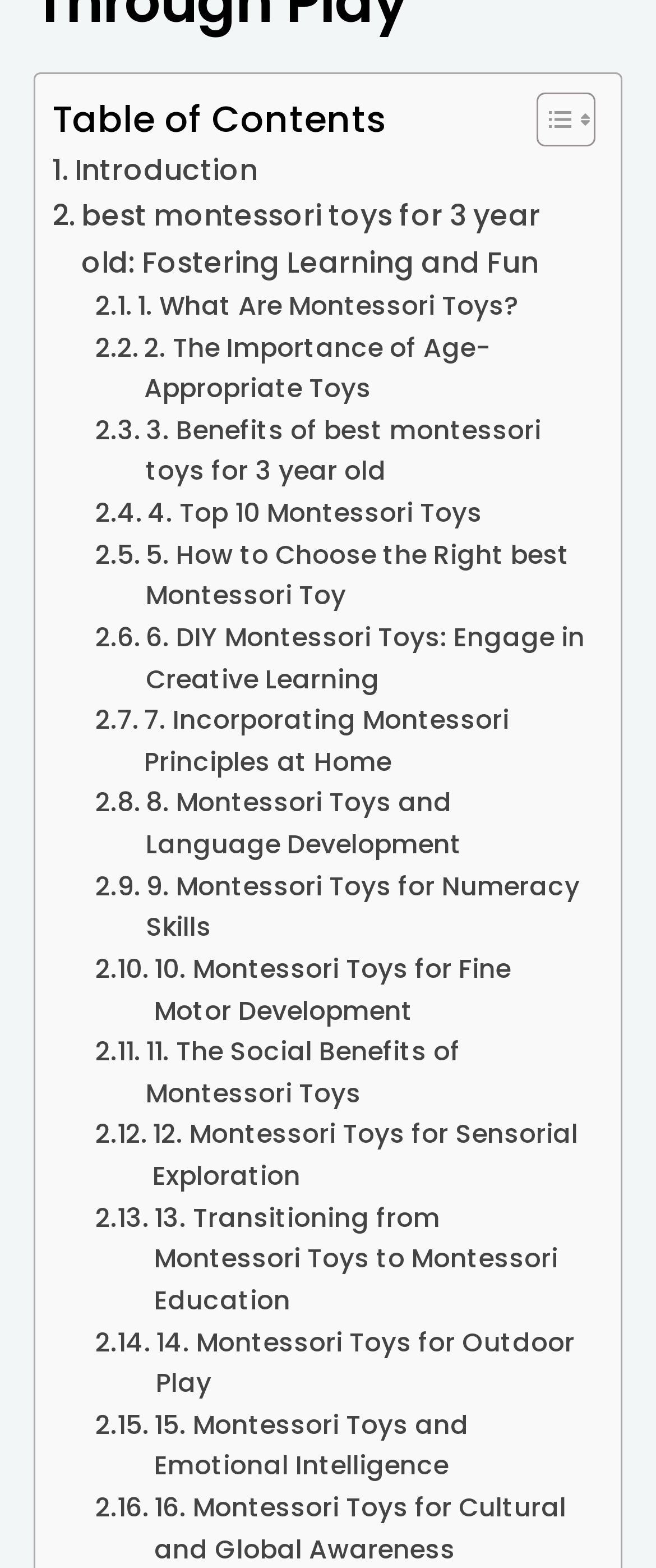Using the given description, provide the bounding box coordinates formatted as (top-left x, top-left y, bottom-right x, bottom-right y), with all values being floating point numbers between 0 and 1. Description: Introduction

[0.079, 0.094, 0.393, 0.124]